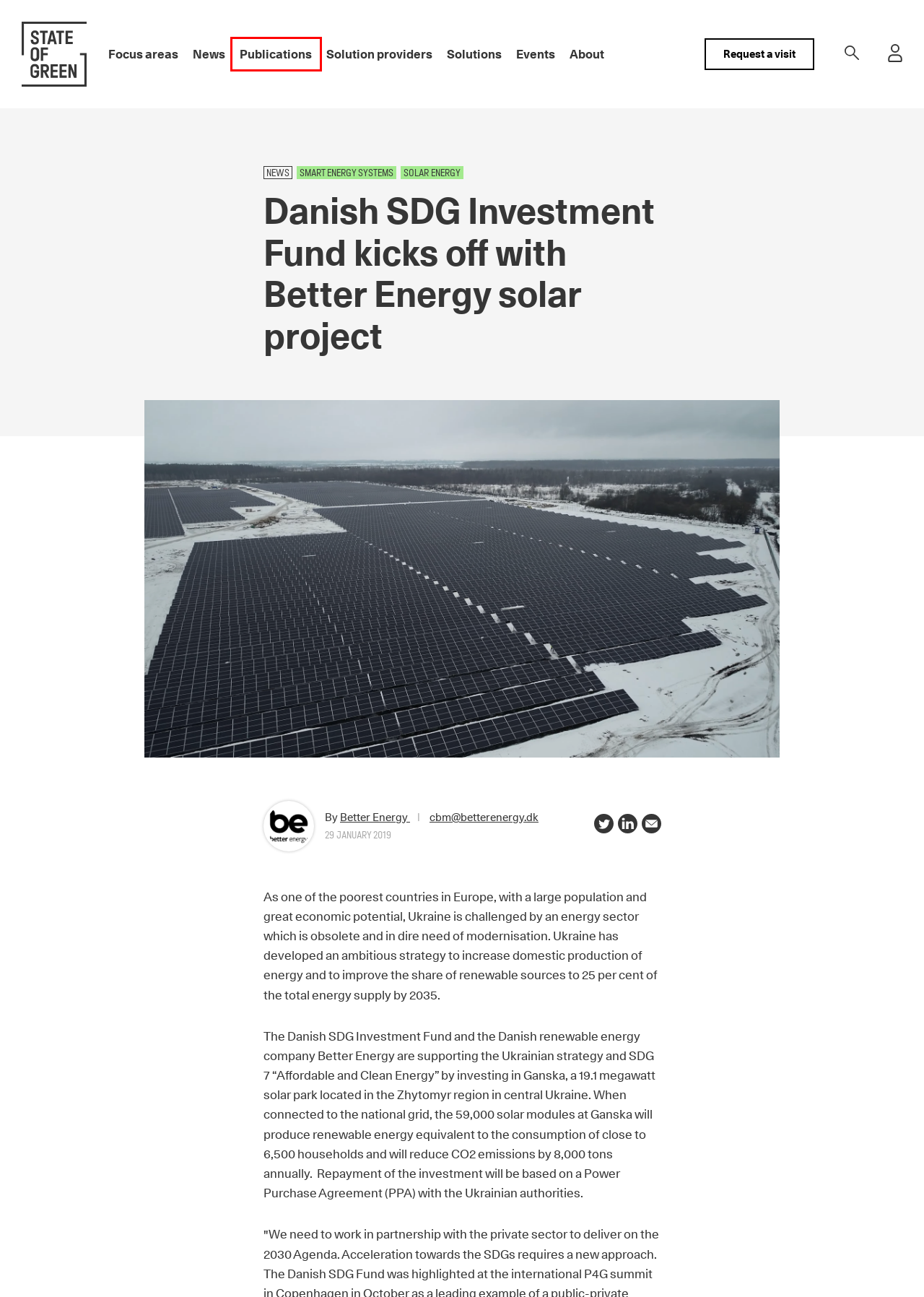Analyze the screenshot of a webpage with a red bounding box and select the webpage description that most accurately describes the new page resulting from clicking the element inside the red box. Here are the candidates:
A. About State of Green | State of Green
B. Focus areas | State of Green
C. Events | State of Green
D. Solutions | State of Green
E. State of Green publications | Green solutions and cases across sectors
F. Request a visit | State of Green
G. Solution providers | State of Green
H. State of Green: Connect. Inspire. Share. Think Denmark

E